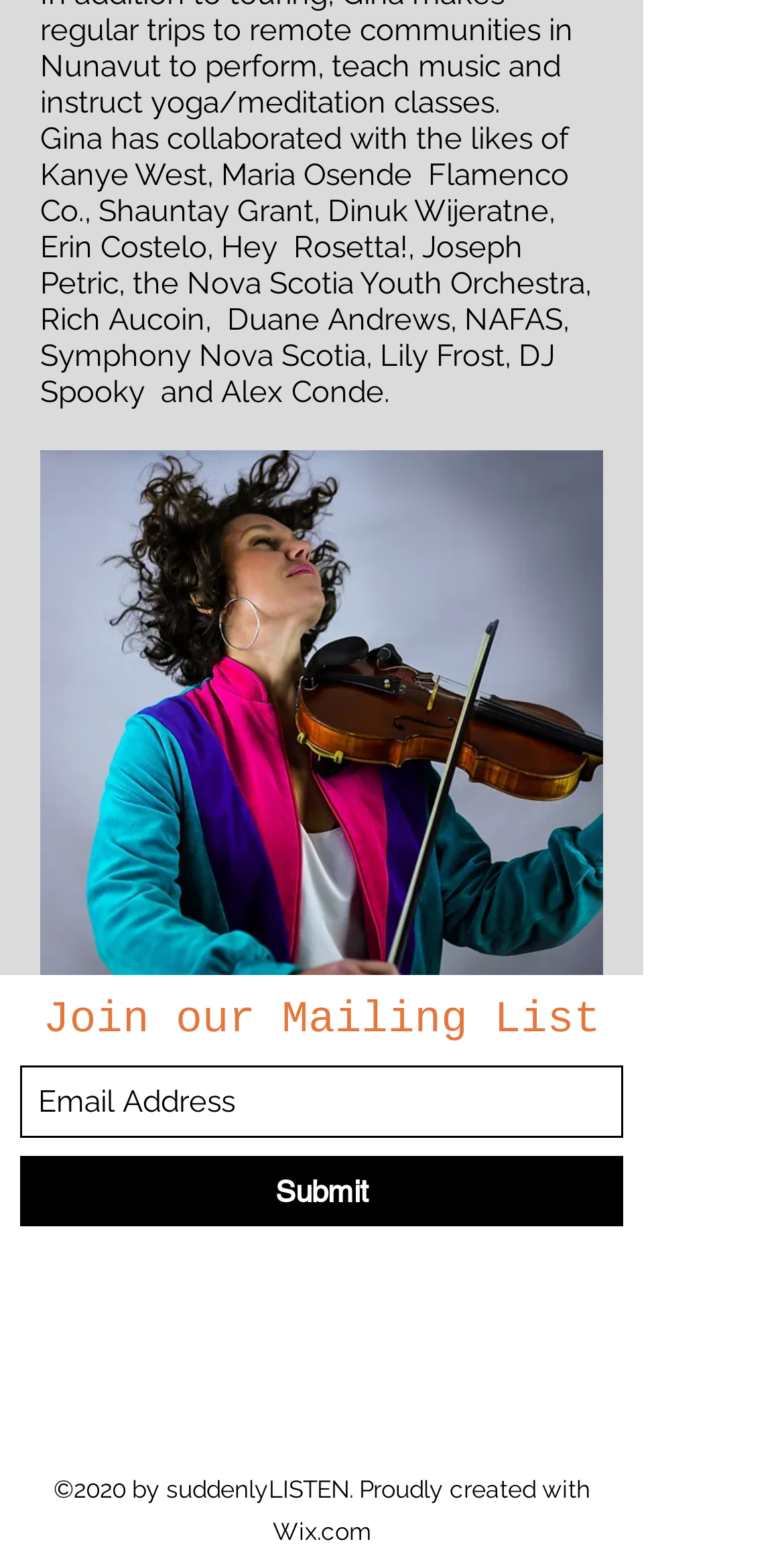Determine the bounding box for the described HTML element: "aria-label="Email Address" name="email" placeholder="Email Address"". Ensure the coordinates are four float numbers between 0 and 1 in the format [left, top, right, bottom].

[0.026, 0.682, 0.795, 0.729]